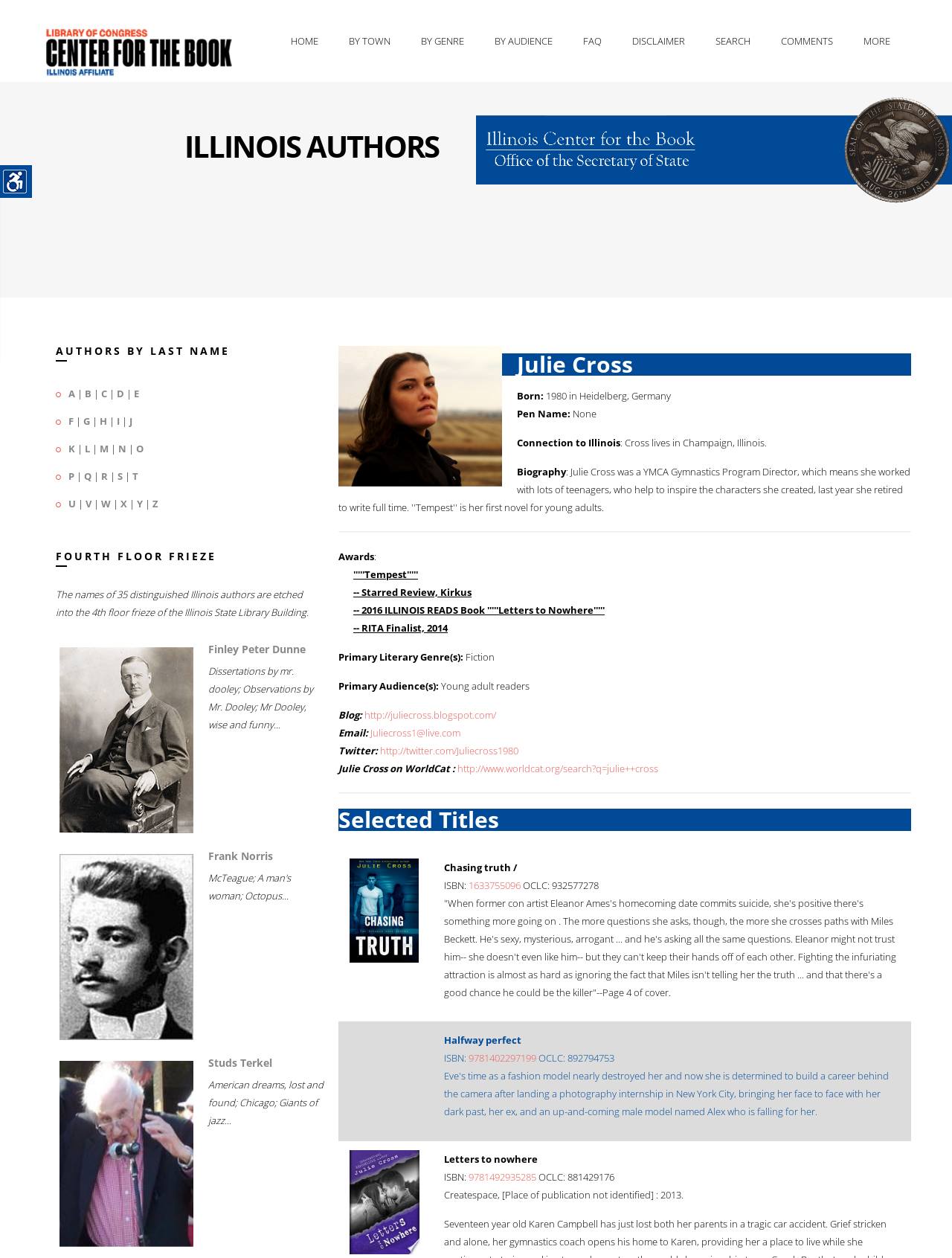Determine the bounding box coordinates for the clickable element required to fulfill the instruction: "Click the HOME link". Provide the coordinates as four float numbers between 0 and 1, i.e., [left, top, right, bottom].

[0.295, 0.0, 0.345, 0.065]